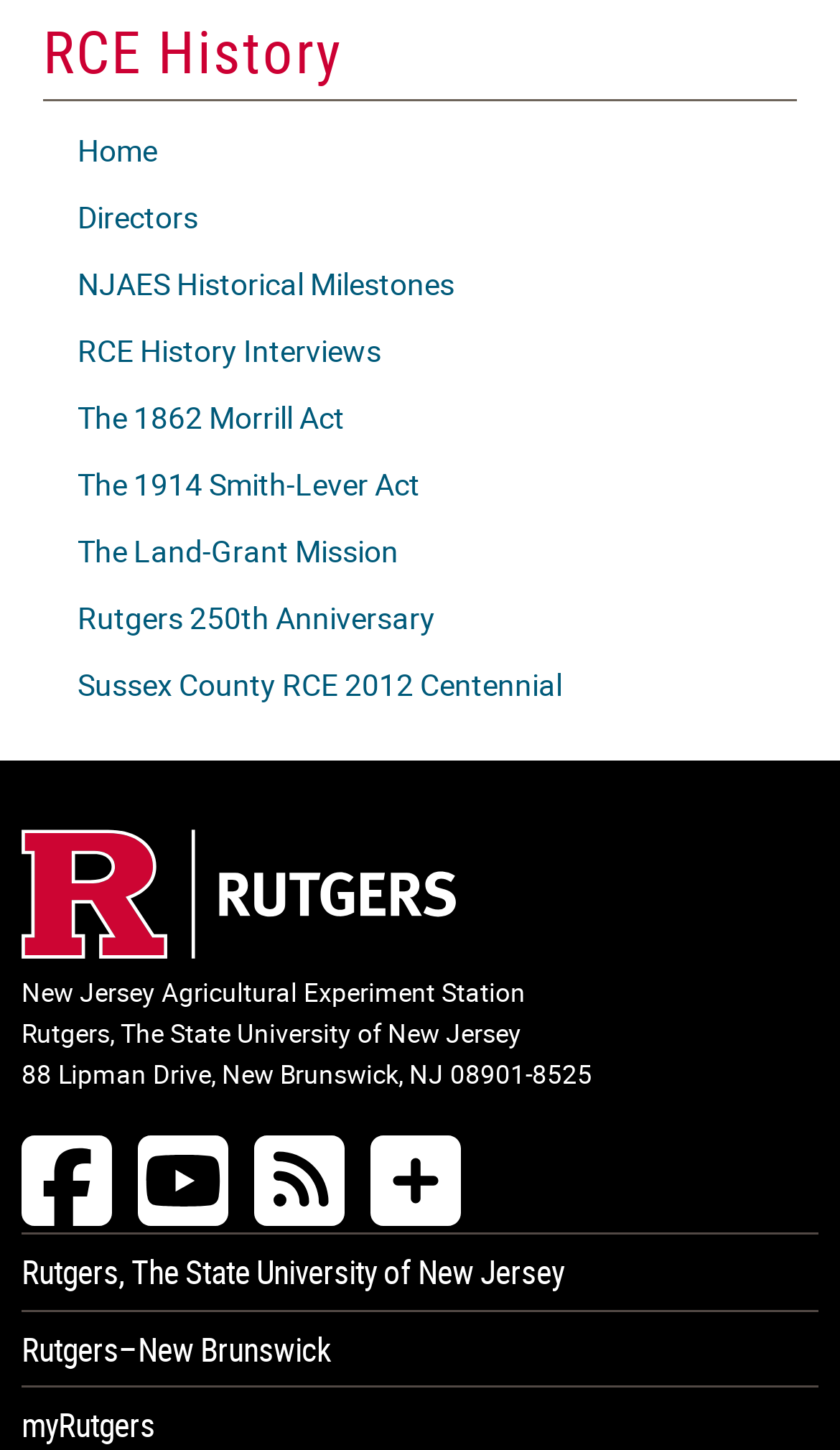Locate the bounding box coordinates of the UI element described by: "Rutgers–New Brunswick". Provide the coordinates as four float numbers between 0 and 1, formatted as [left, top, right, bottom].

[0.026, 0.904, 0.974, 0.955]